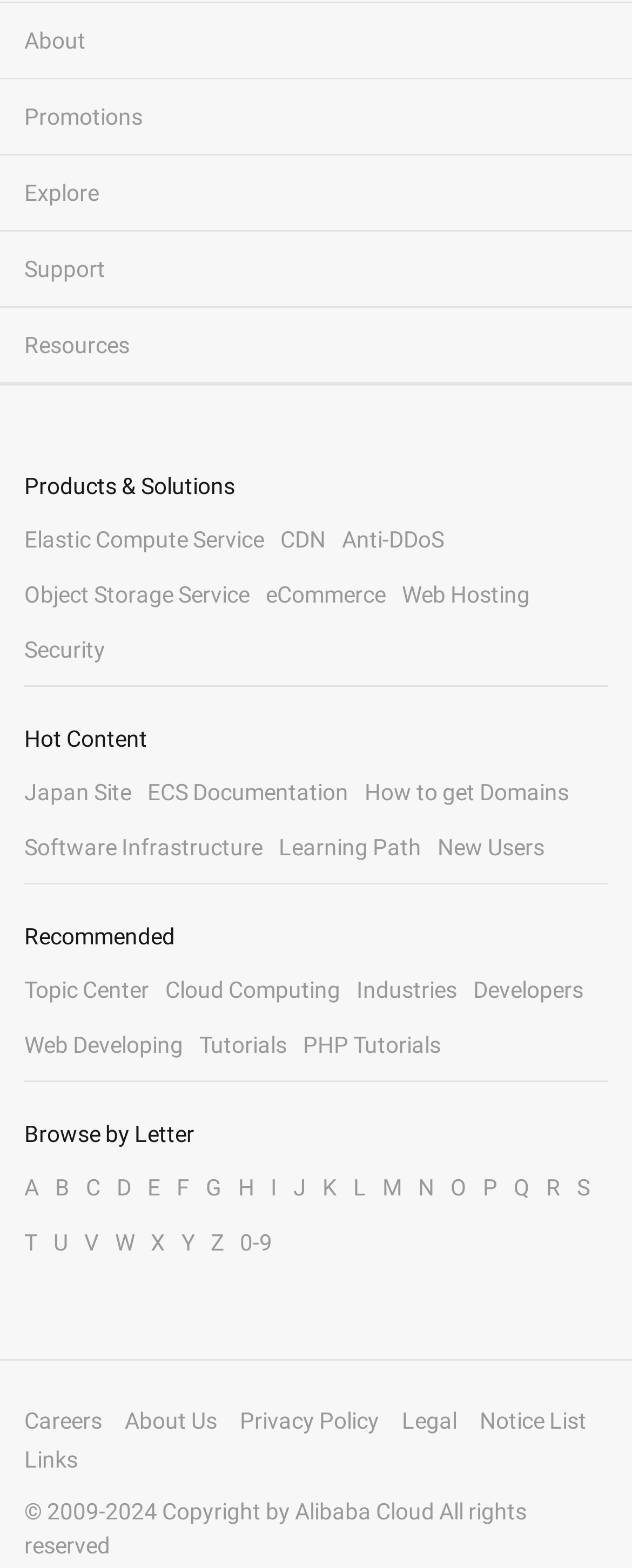How many categories are there in the 'Products & Solutions' section?
Use the image to give a comprehensive and detailed response to the question.

I examined the 'Products & Solutions' section, which is located in the middle of the webpage. There are 7 categories in total, including 'Elastic Compute Service', 'CDN', 'Anti-DDoS', 'Object Storage Service', 'eCommerce', 'Web Hosting', and 'Security'.